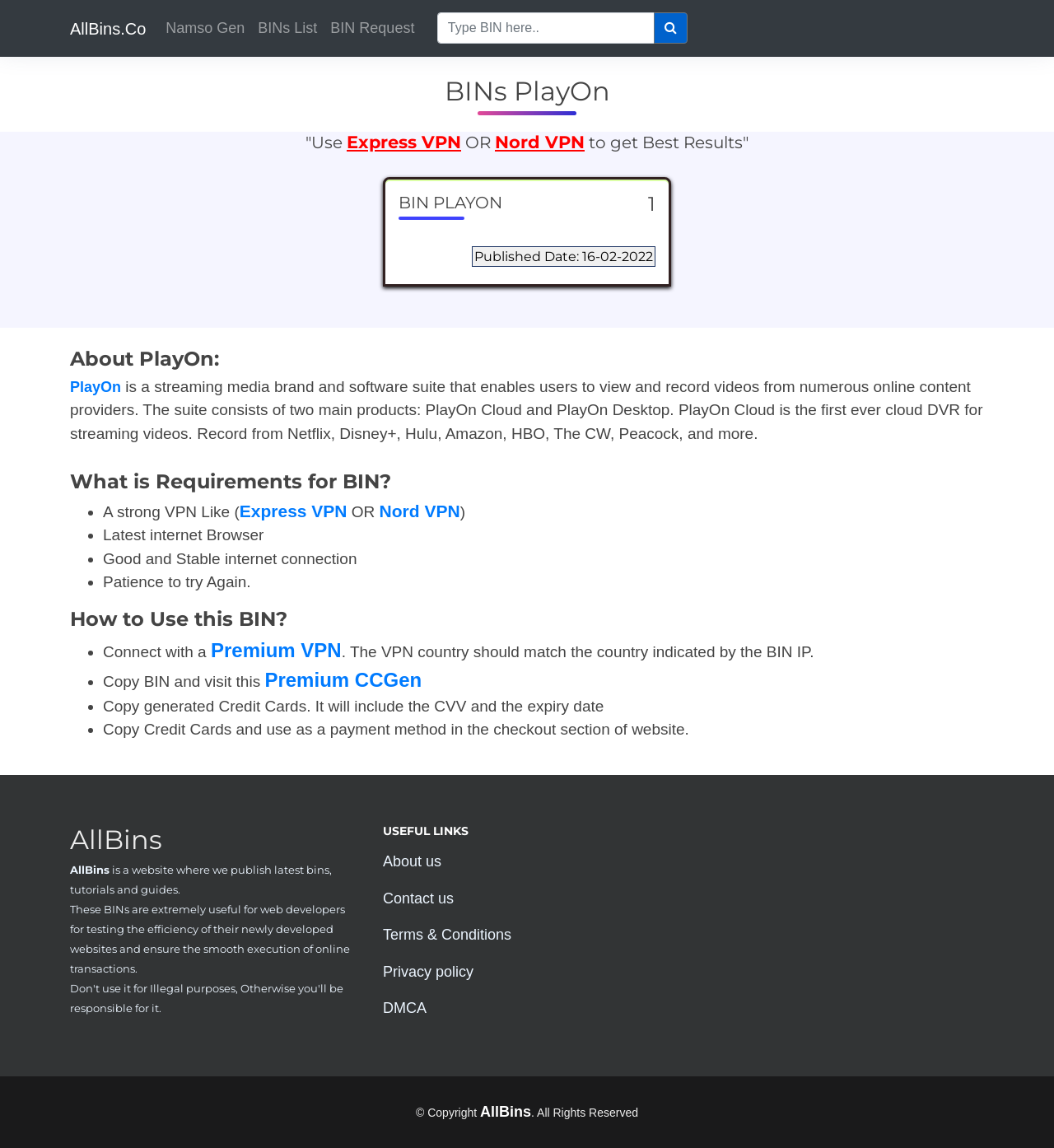Examine the image and give a thorough answer to the following question:
What is required for BIN?

According to the webpage, the requirements for BIN include a strong VPN like Express VPN or Nord VPN, a latest internet browser, and a good and stable internet connection. Additionally, patience to try again is also required.